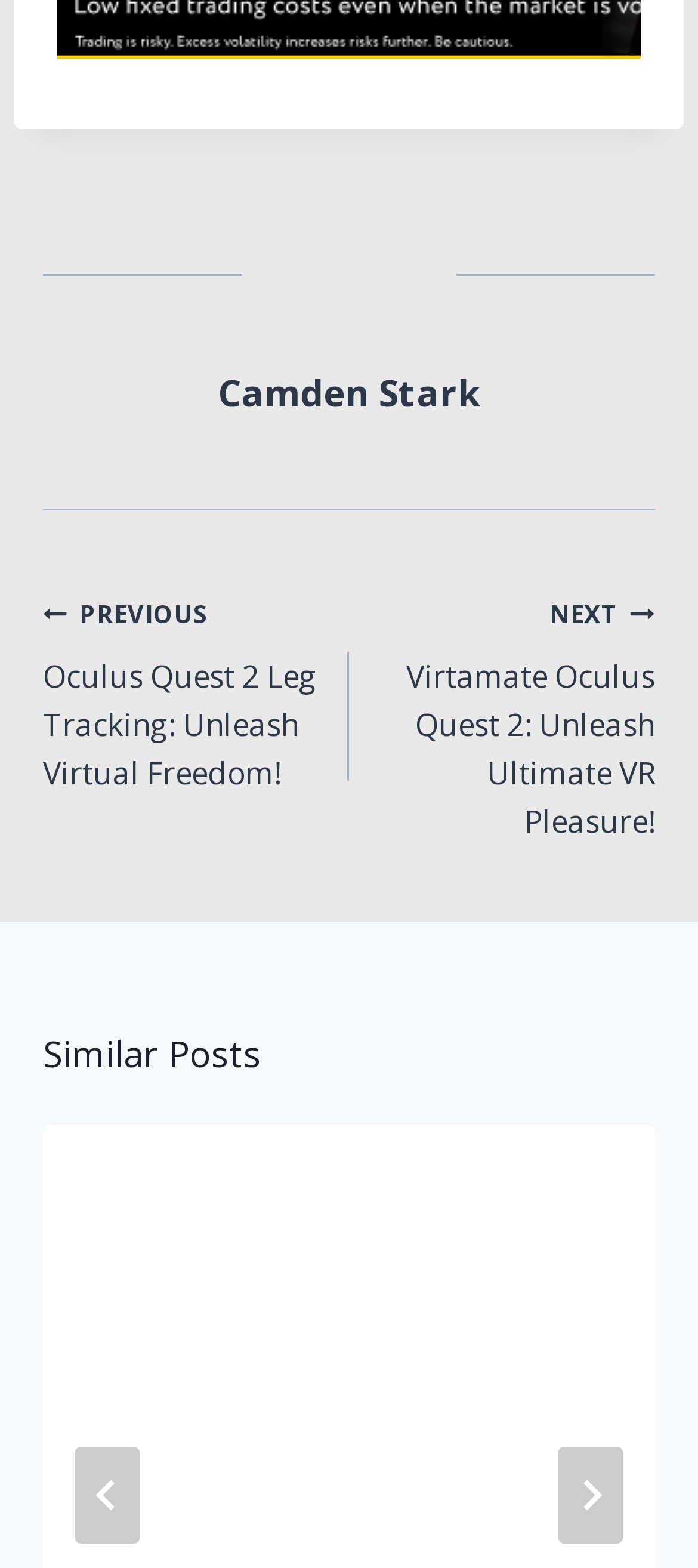What is the name of the person mentioned?
Please ensure your answer is as detailed and informative as possible.

The name 'Camden Stark' is mentioned in the static text element at the top of the webpage, which suggests that it might be the name of the author or the person being referred to.